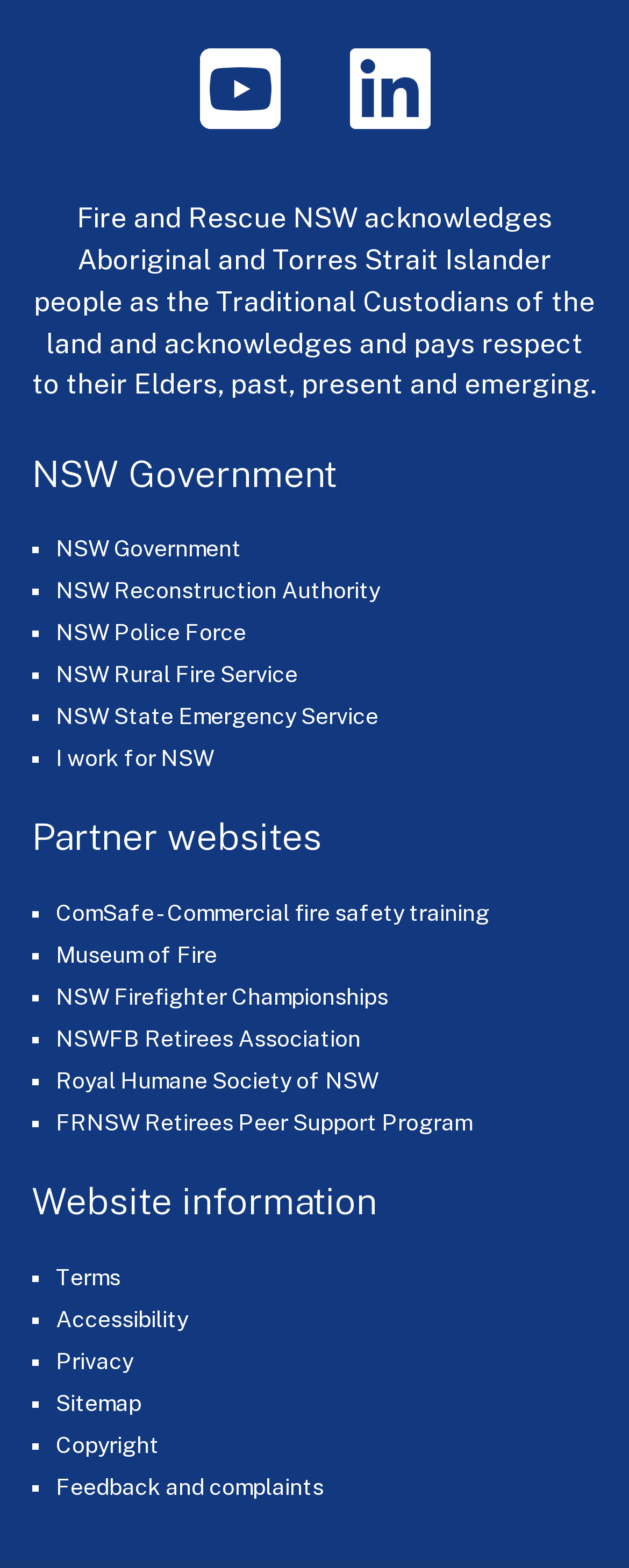Using the provided element description "NSW State Emergency Service", determine the bounding box coordinates of the UI element.

[0.088, 0.448, 0.601, 0.465]